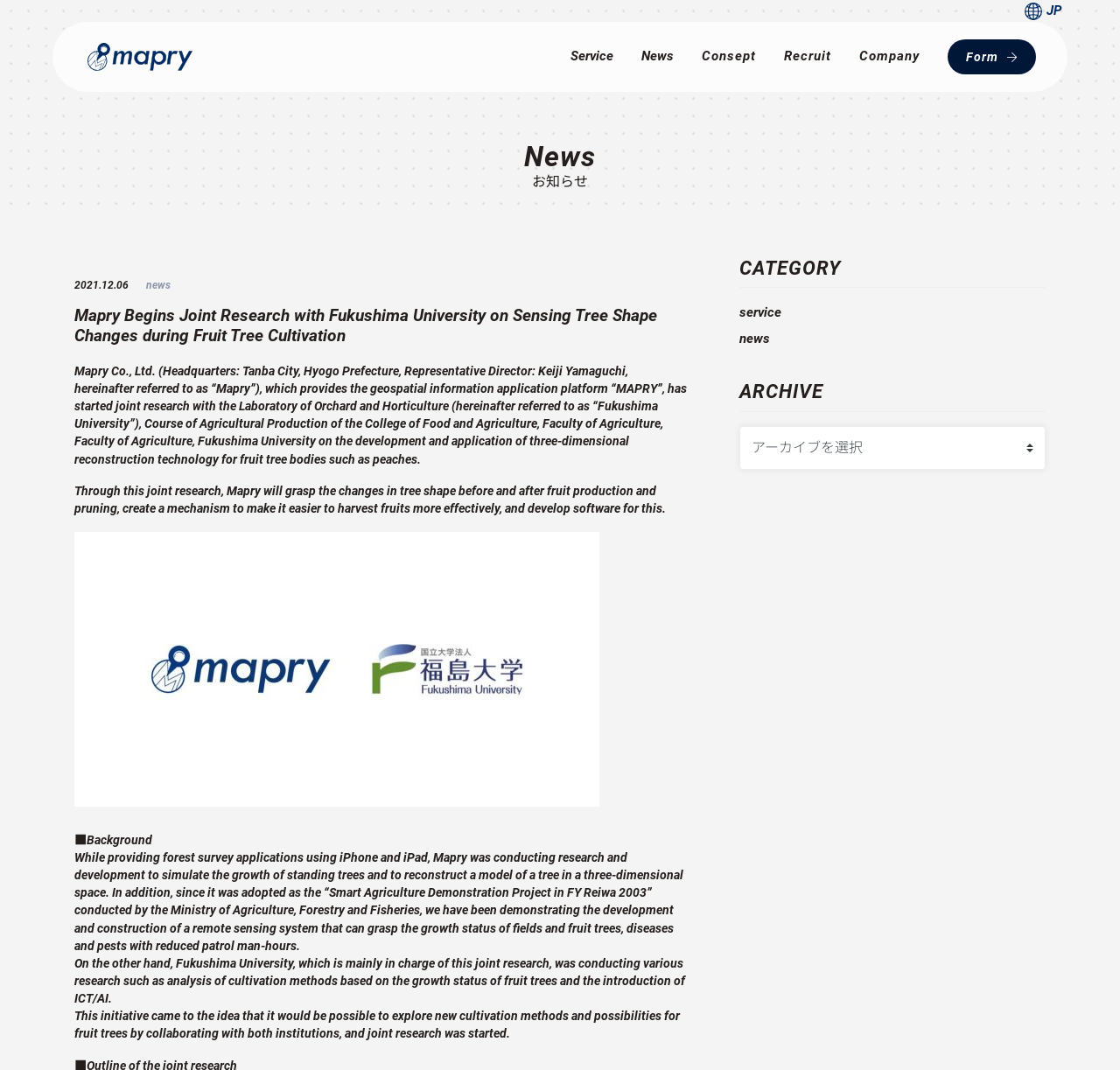Identify the bounding box coordinates for the region of the element that should be clicked to carry out the instruction: "Click the 'News' link". The bounding box coordinates should be four float numbers between 0 and 1, i.e., [left, top, right, bottom].

[0.573, 0.045, 0.602, 0.06]